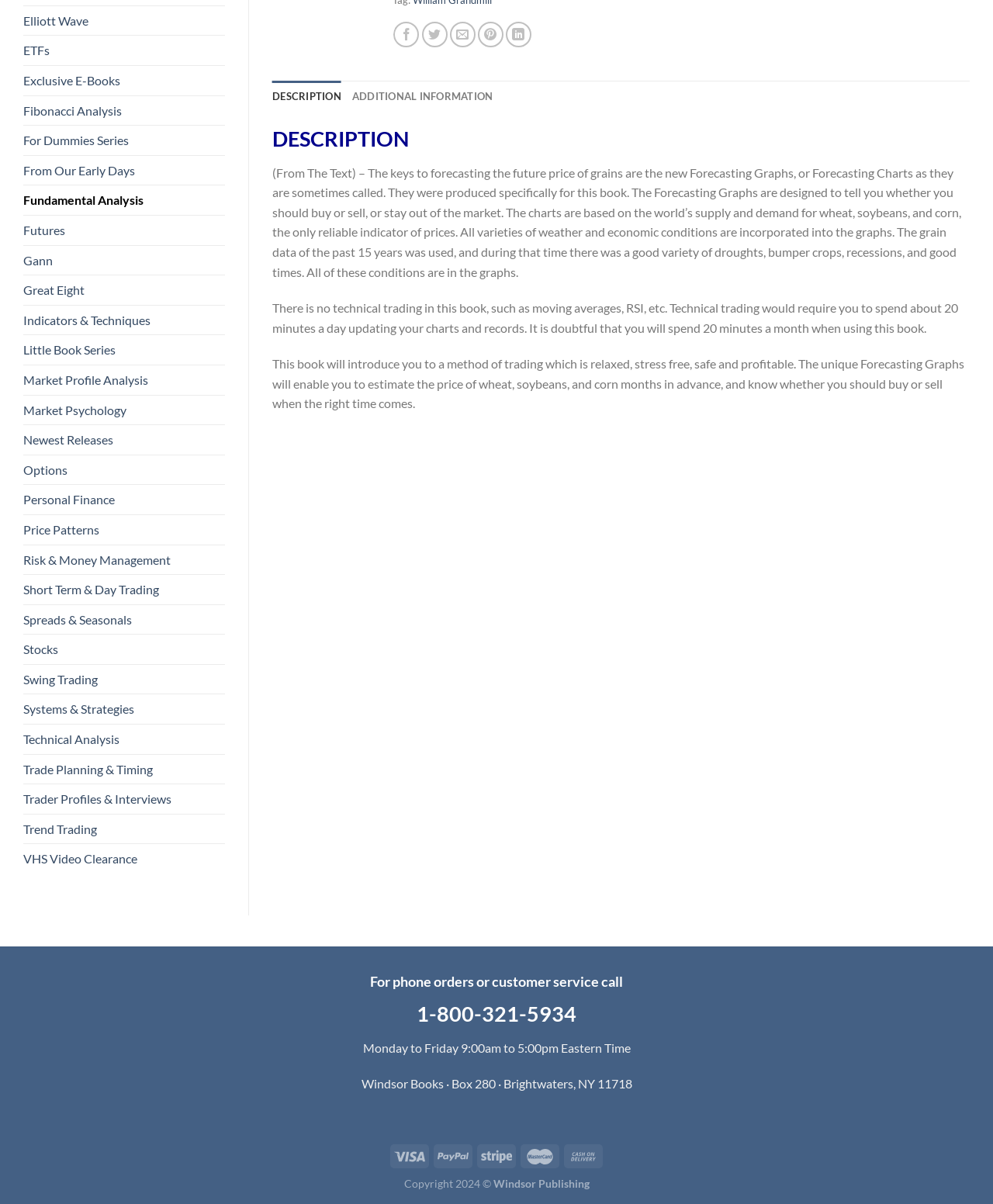Please find the bounding box for the UI element described by: "Trader Profiles & Interviews".

[0.023, 0.652, 0.227, 0.676]